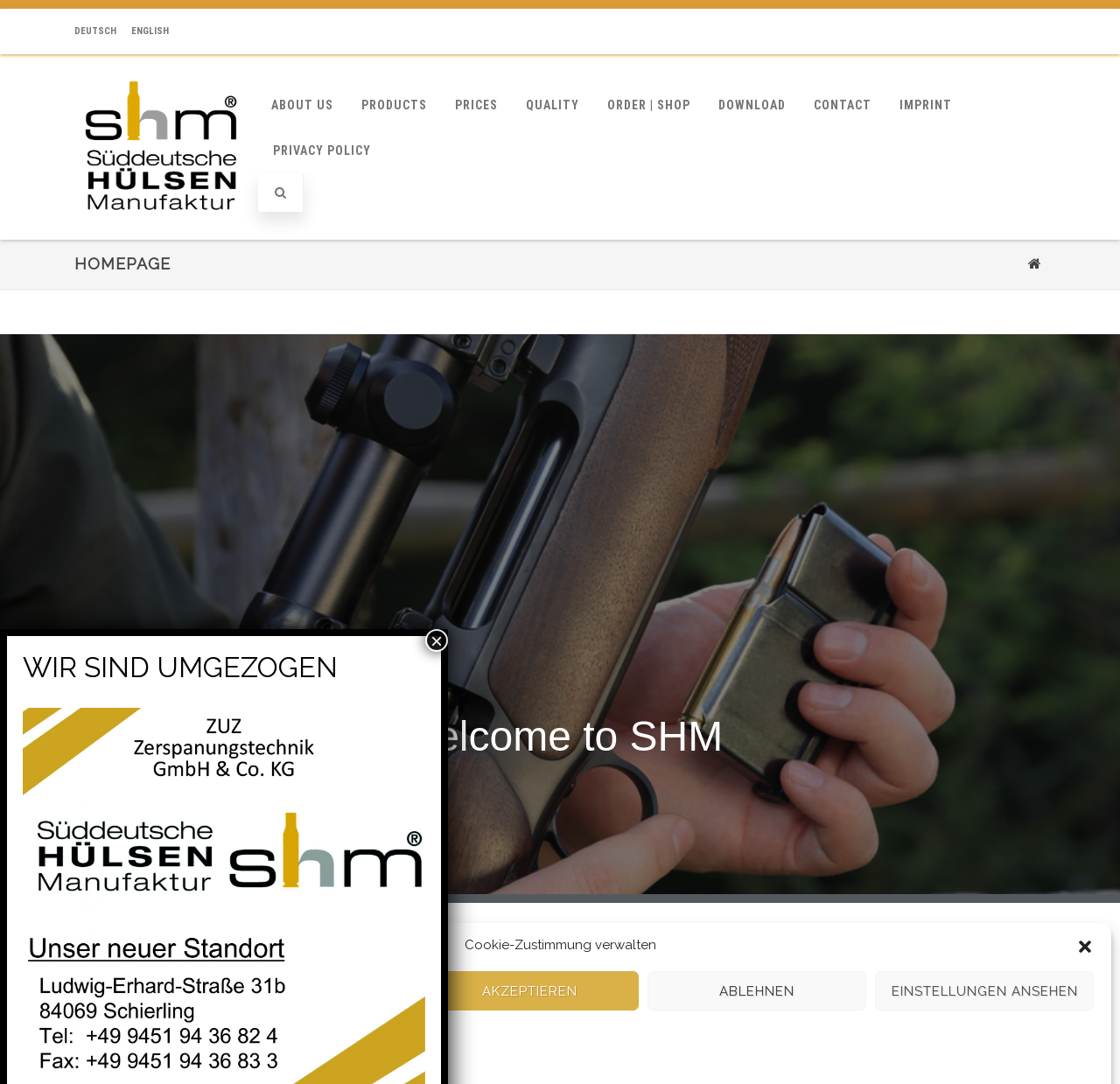Highlight the bounding box coordinates of the element that should be clicked to carry out the following instruction: "Close the notification". The coordinates must be given as four float numbers ranging from 0 to 1, i.e., [left, top, right, bottom].

[0.38, 0.58, 0.4, 0.601]